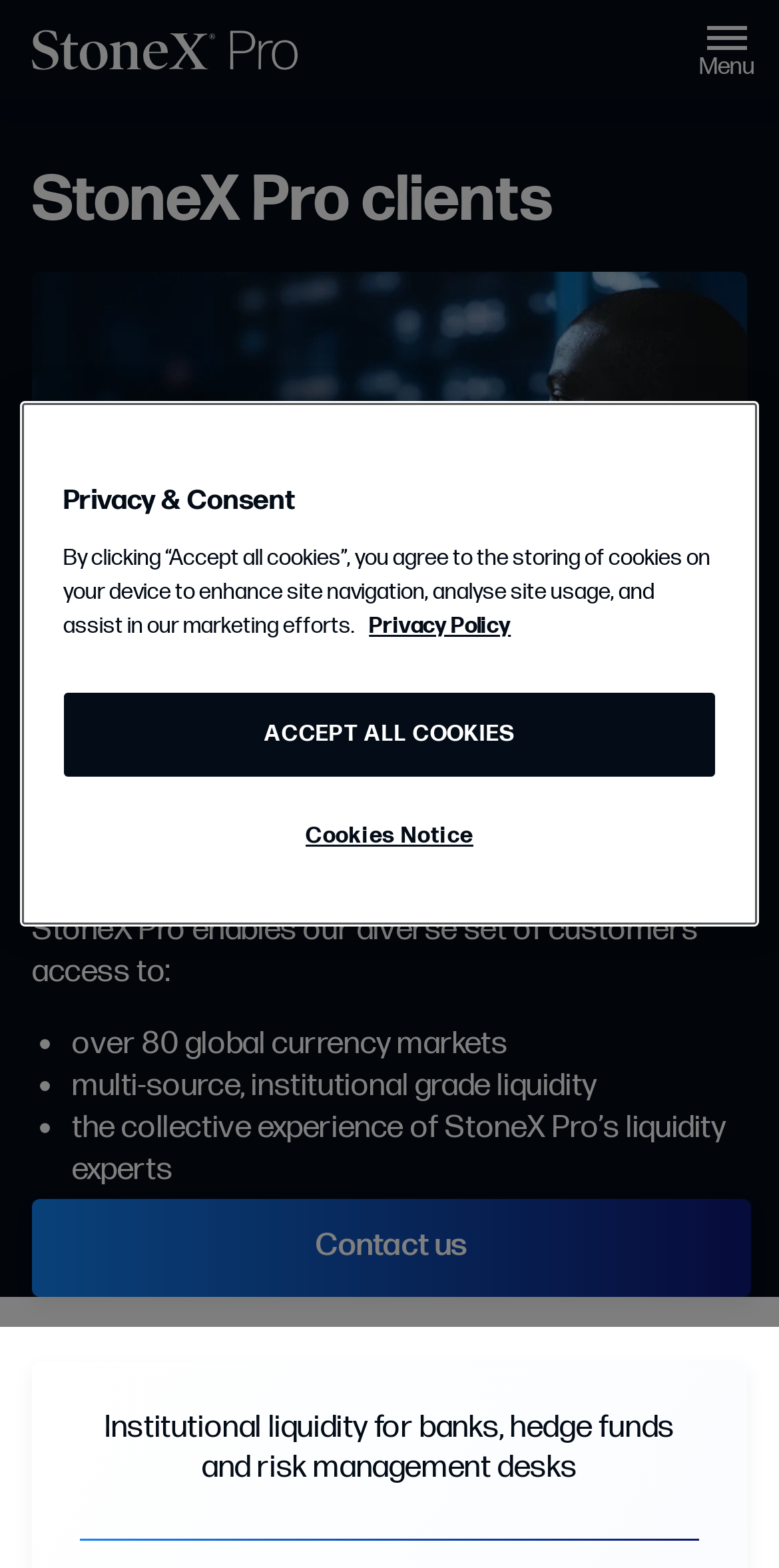What is the purpose of the image on the webpage?
Please provide a comprehensive answer based on the details in the screenshot.

The image on the webpage, labeled as 'Clients_Overview_Hero', appears to be a hero image, which is a large, prominent image used to visually appeal to the user and set the tone for the webpage's content.